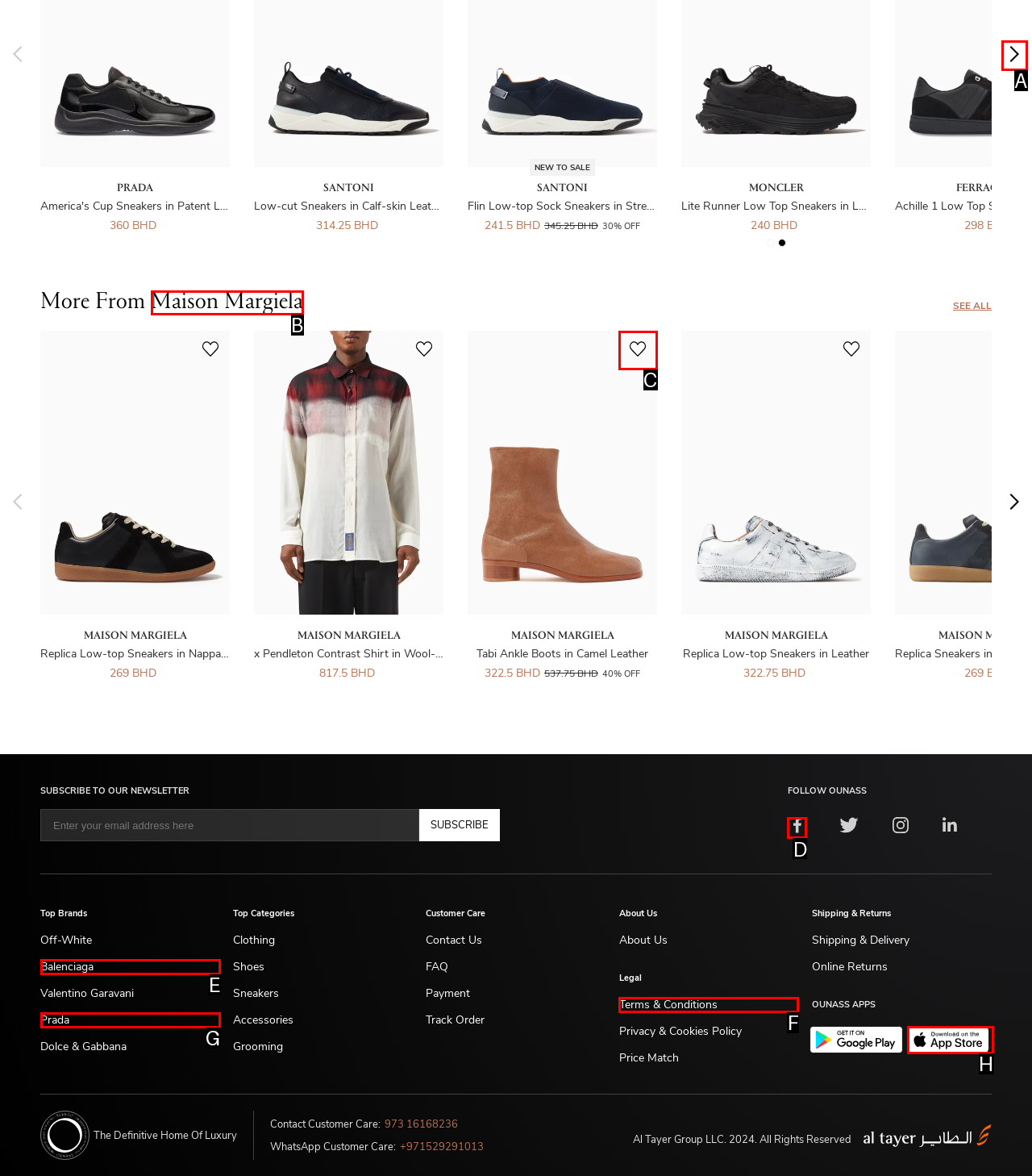Indicate which red-bounded element should be clicked to perform the task: Follow OUNASS on Facebook Answer with the letter of the correct option.

D